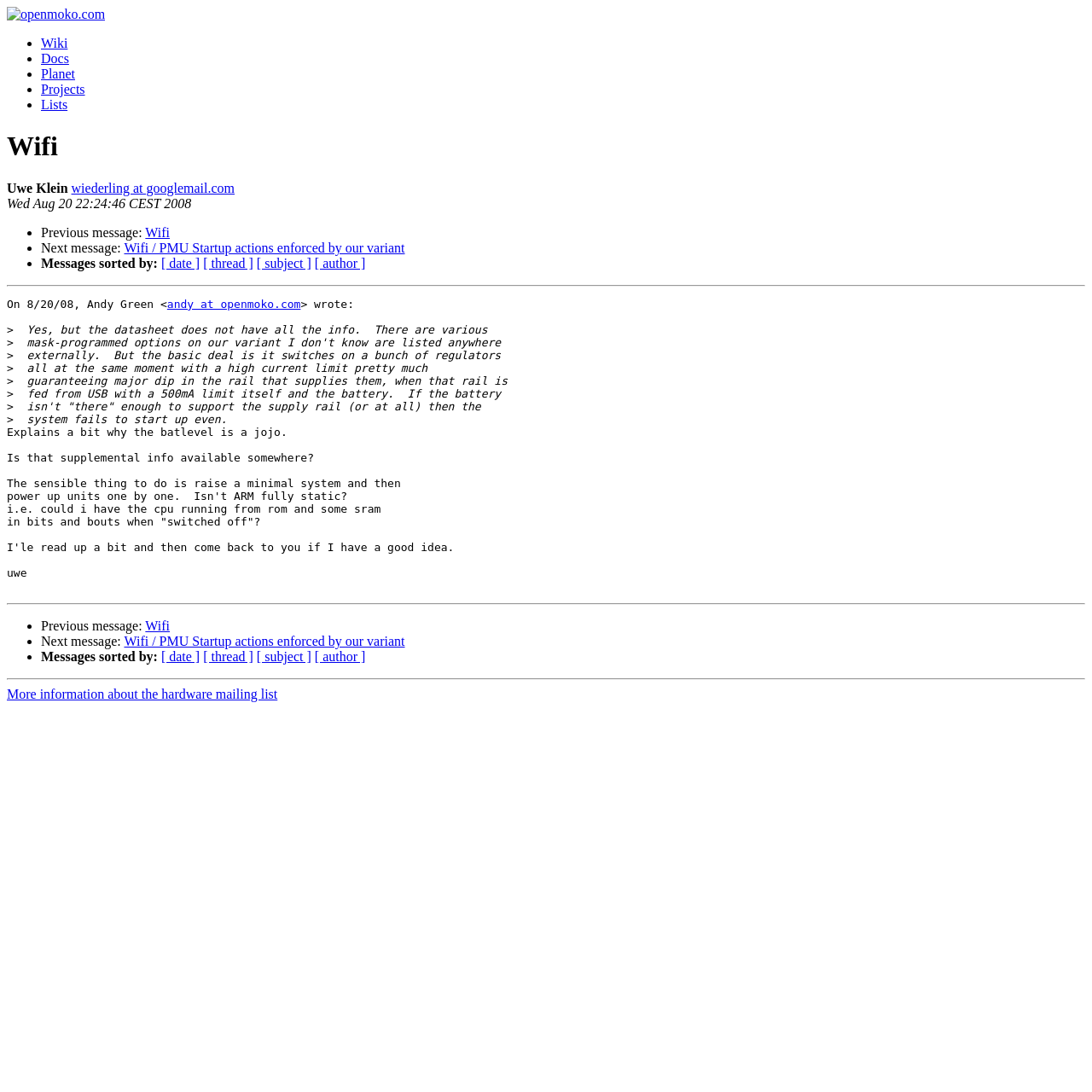What is the date of the message?
Based on the image, respond with a single word or phrase.

Wed Aug 20 22:24:46 CEST 2008